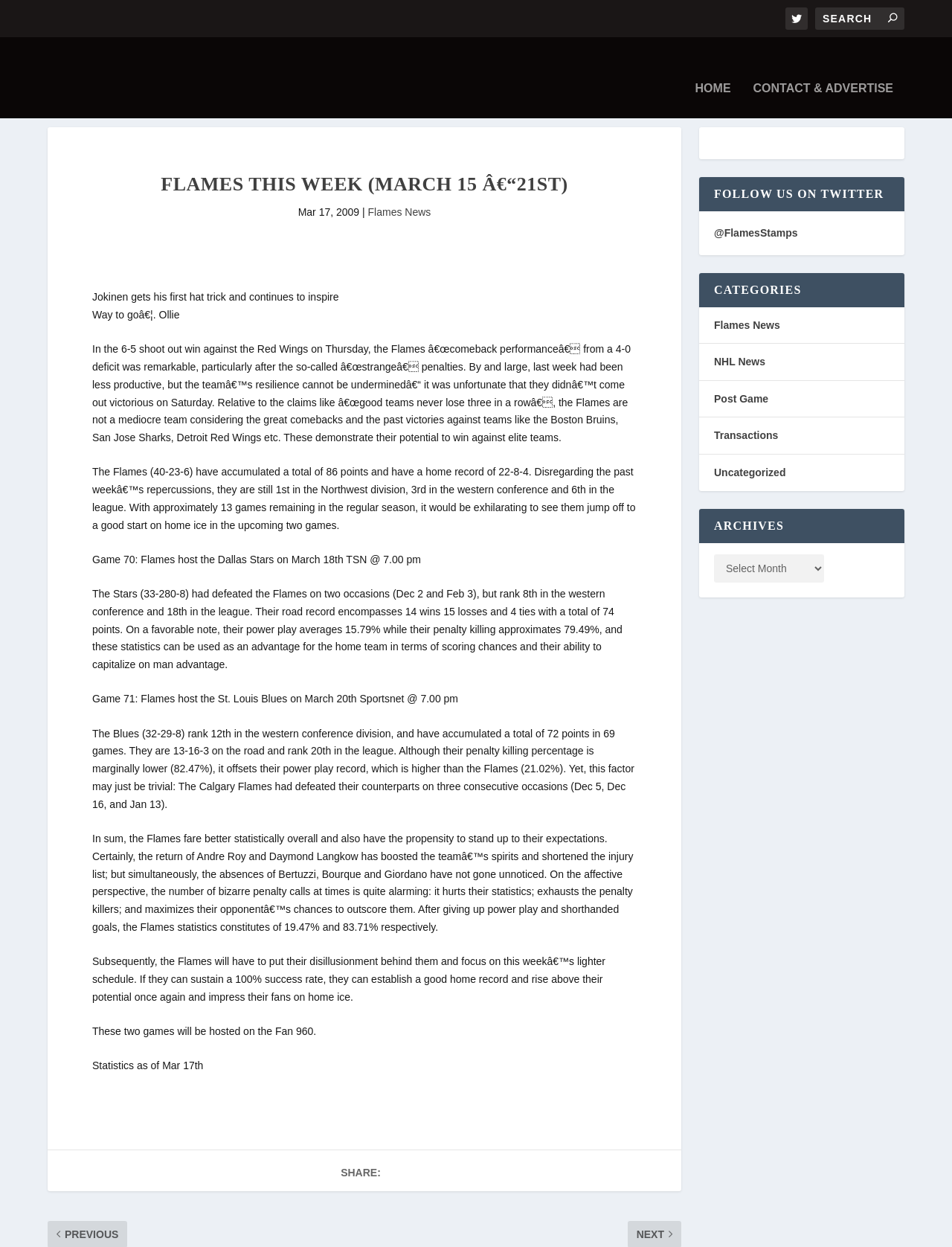Determine the bounding box for the described HTML element: "name="s" placeholder="Search" title="Search for:"". Ensure the coordinates are four float numbers between 0 and 1 in the format [left, top, right, bottom].

[0.856, 0.006, 0.95, 0.024]